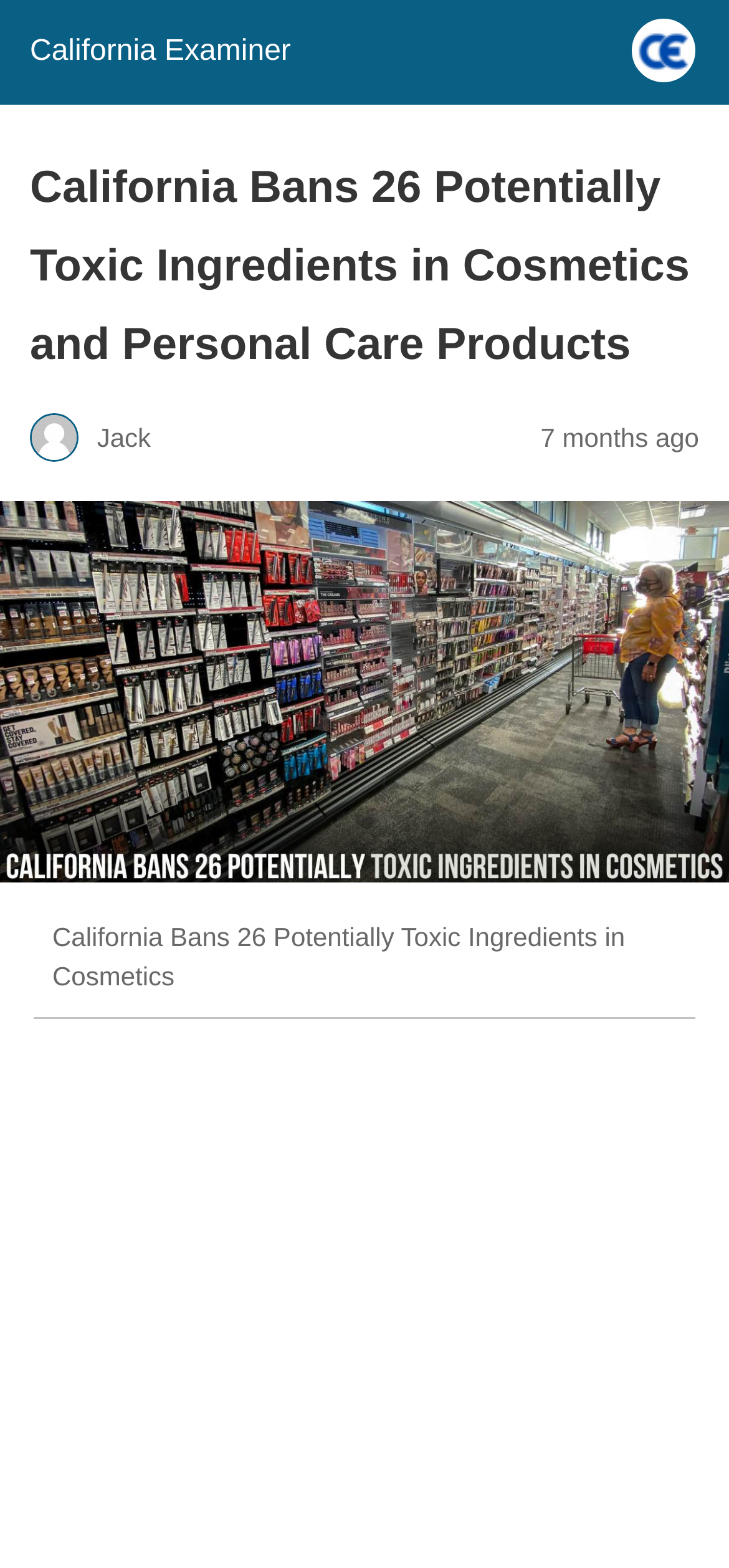Please identify the webpage's heading and generate its text content.

California Bans 26 Potentially Toxic Ingredients in Cosmetics and Personal Care Products